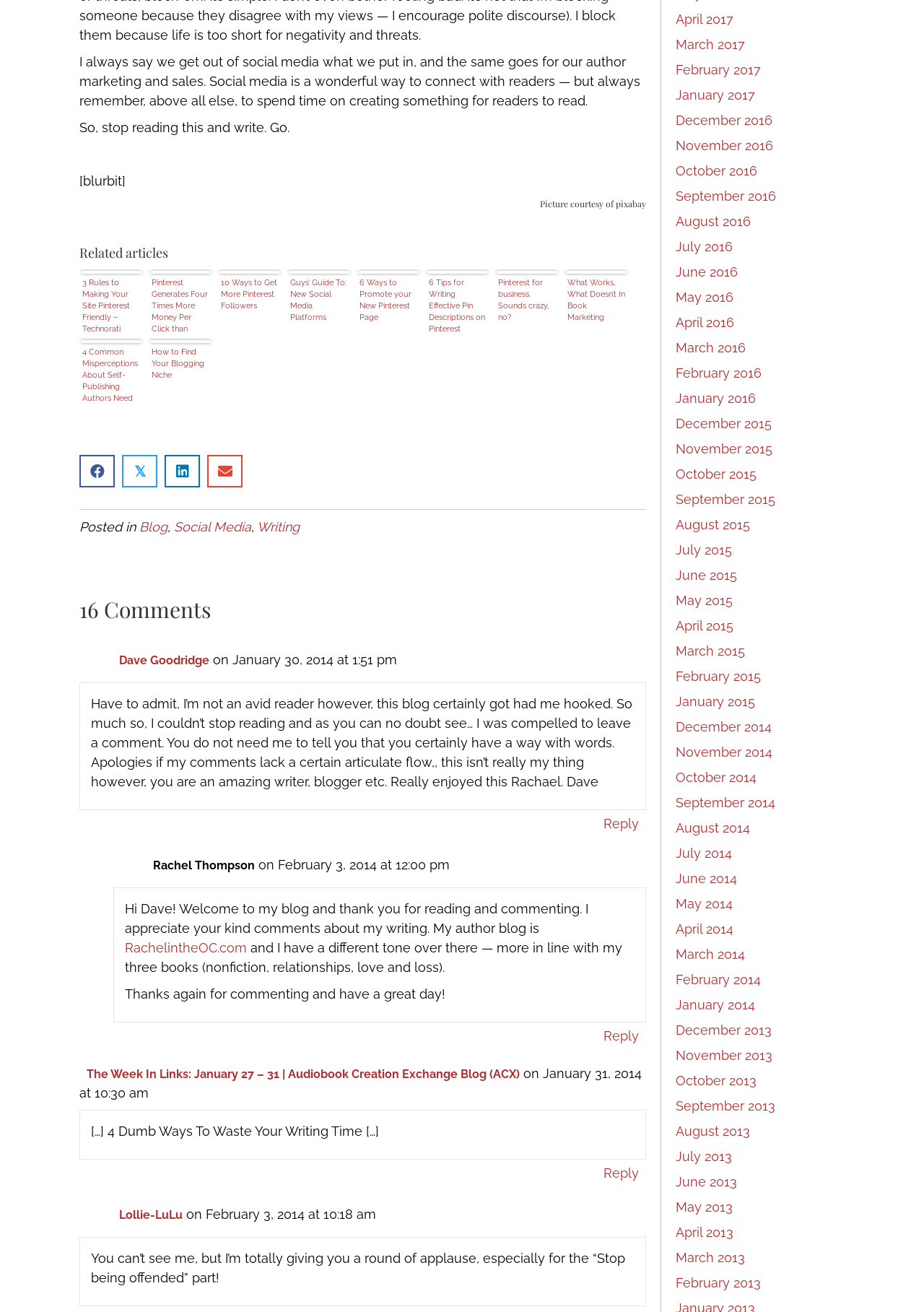Provide the bounding box coordinates of the HTML element described by the text: "𝕏 Share on Twitter". The coordinates should be in the format [left, top, right, bottom] with values between 0 and 1.

[0.132, 0.347, 0.17, 0.372]